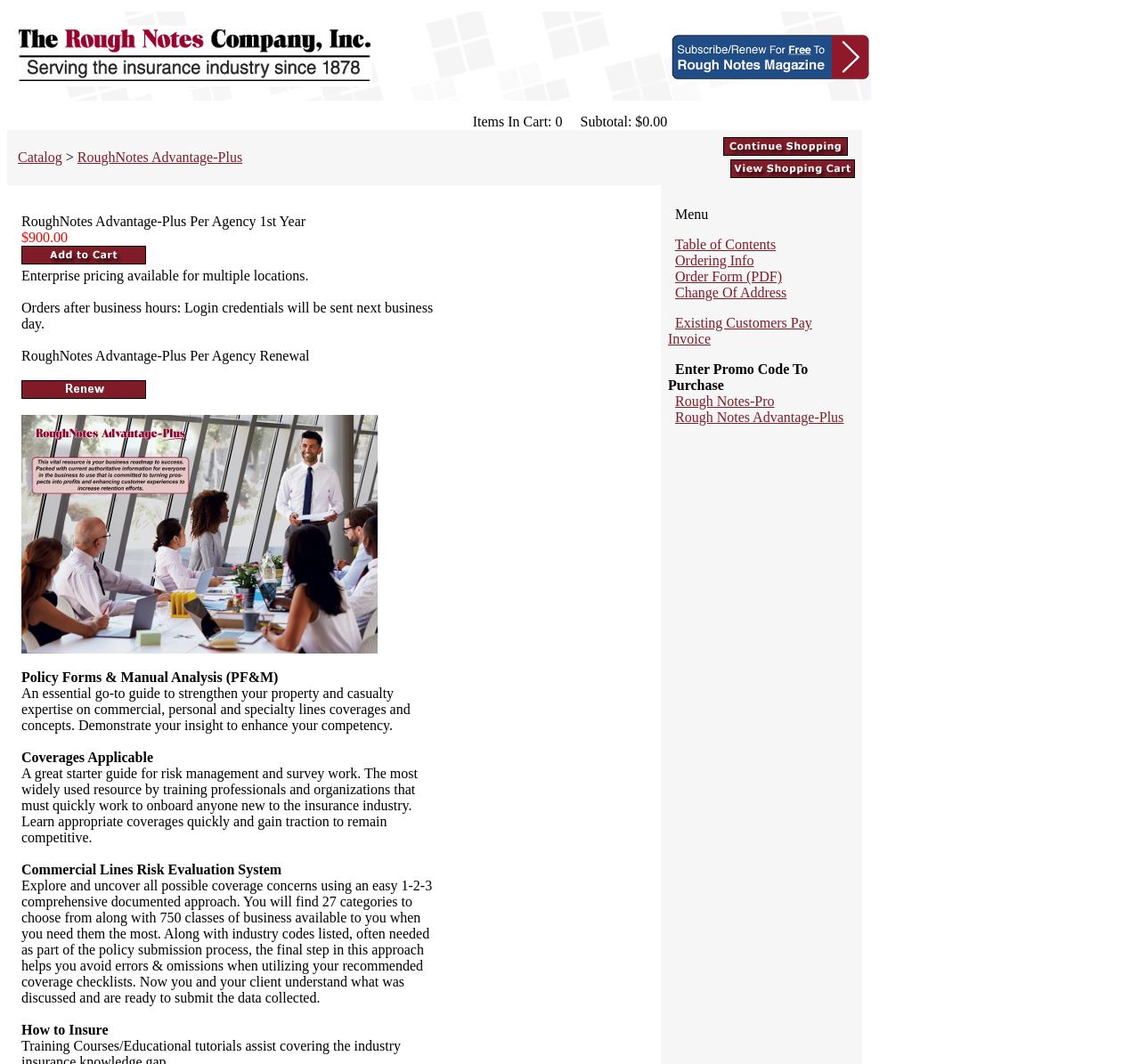Using the elements shown in the image, answer the question comprehensively: What is the current subtotal?

The current subtotal can be found in the top-right corner of the webpage, where it says 'Items In Cart: 0  Subtotal: $0.00'.